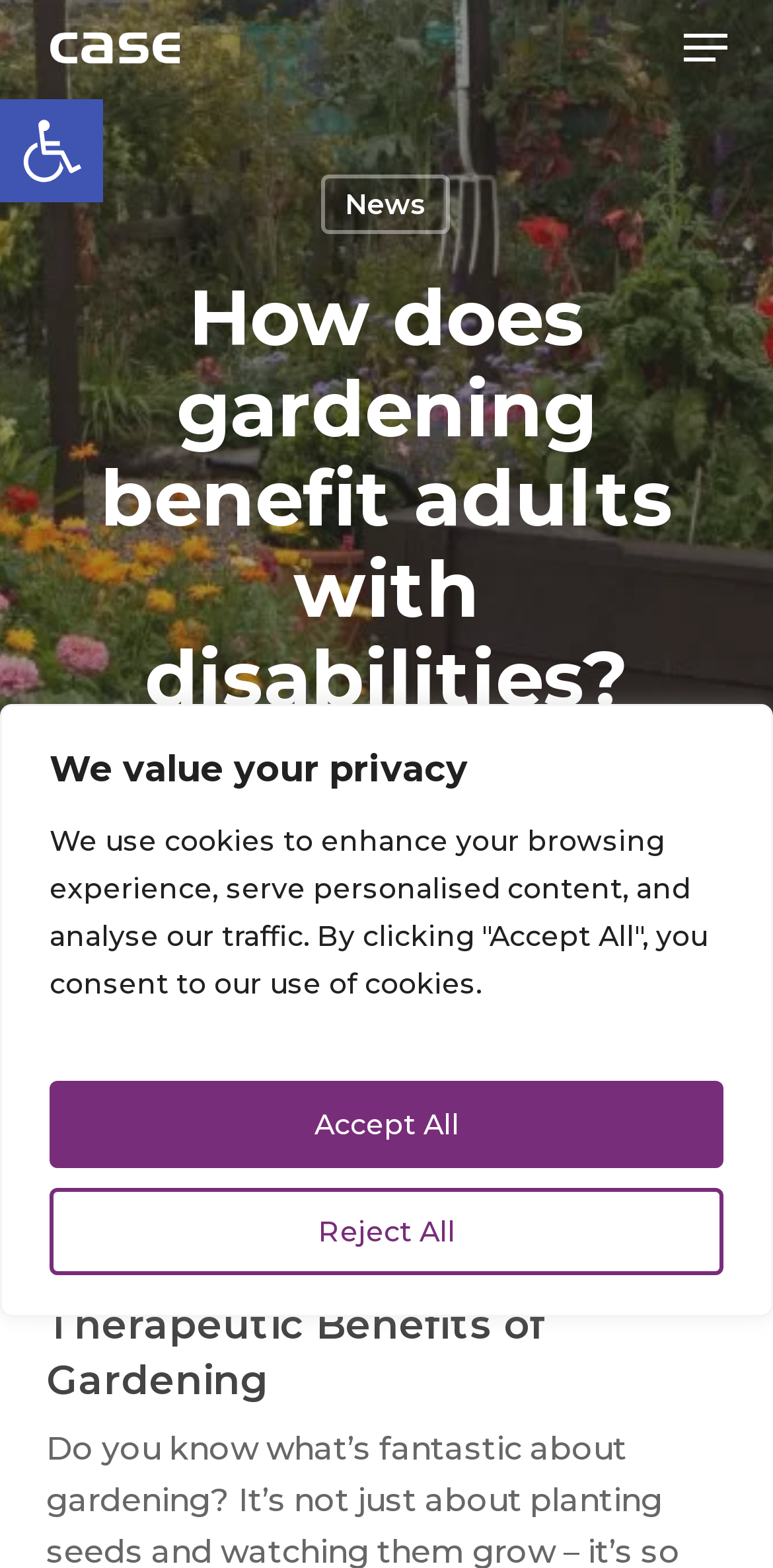Using the elements shown in the image, answer the question comprehensively: What is the date of the latest article?

The date of the latest article can be found in the StaticText element 'September 12, 2023' which is located below the heading 'How does gardening benefit adults with disabilities?'. This date is likely to be the publication date of the latest article.